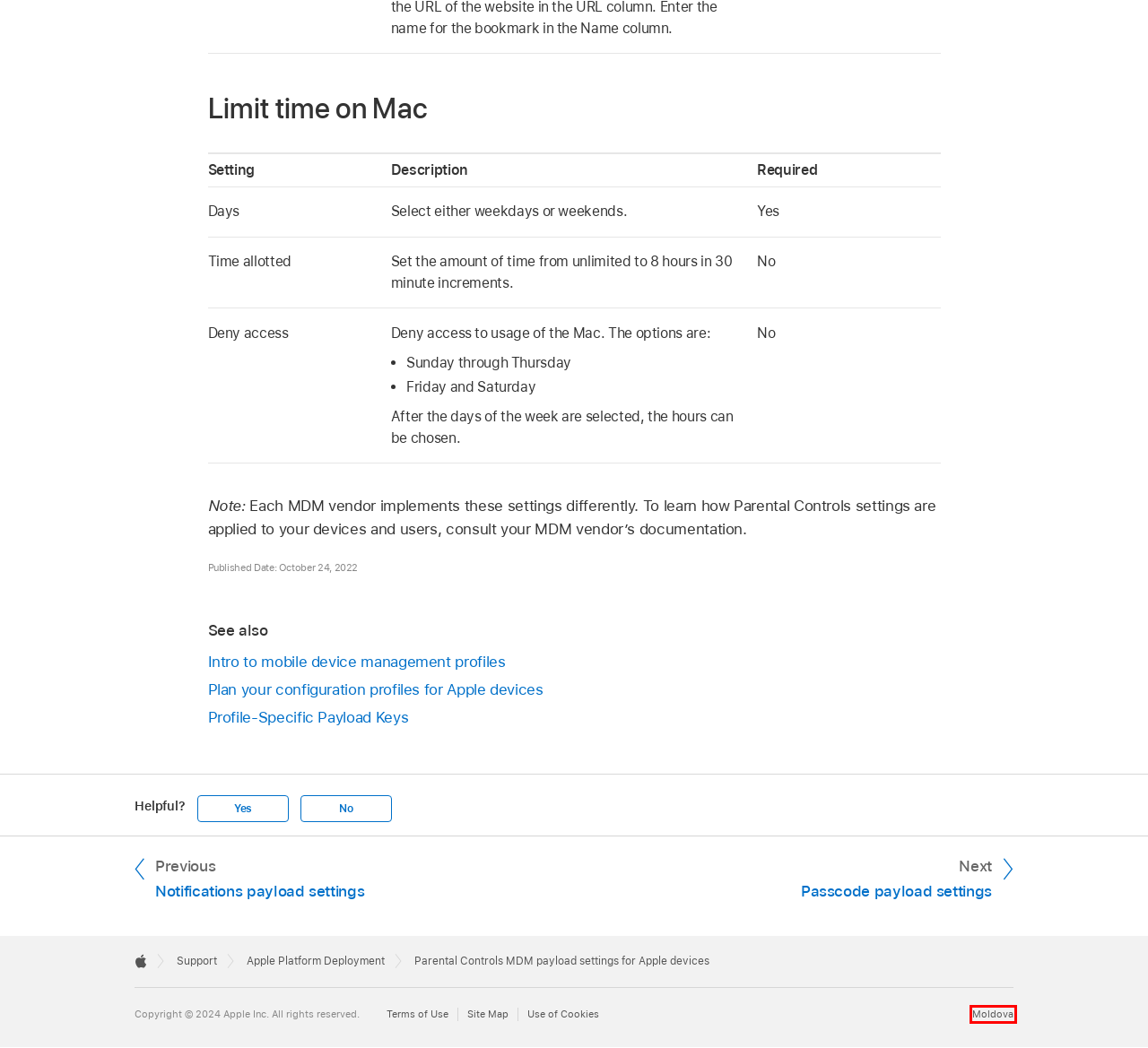Review the screenshot of a webpage containing a red bounding box around an element. Select the description that best matches the new webpage after clicking the highlighted element. The options are:
A. Plan your configuration profiles for Apple devices - Apple Support (MD)
B. Choose Your Country or Region - Apple Support
C. Apple - Legal
D. Intro to mobile device management profiles - Apple Support (MD)
E. Passcode MDM payload settings for Apple devices - Apple Support (MD)
F. Legal - Use of Cookies - Apple
G. Site Map - Apple (MD)
H. Profile-Specific Payload Keys | Apple Developer Documentation

B